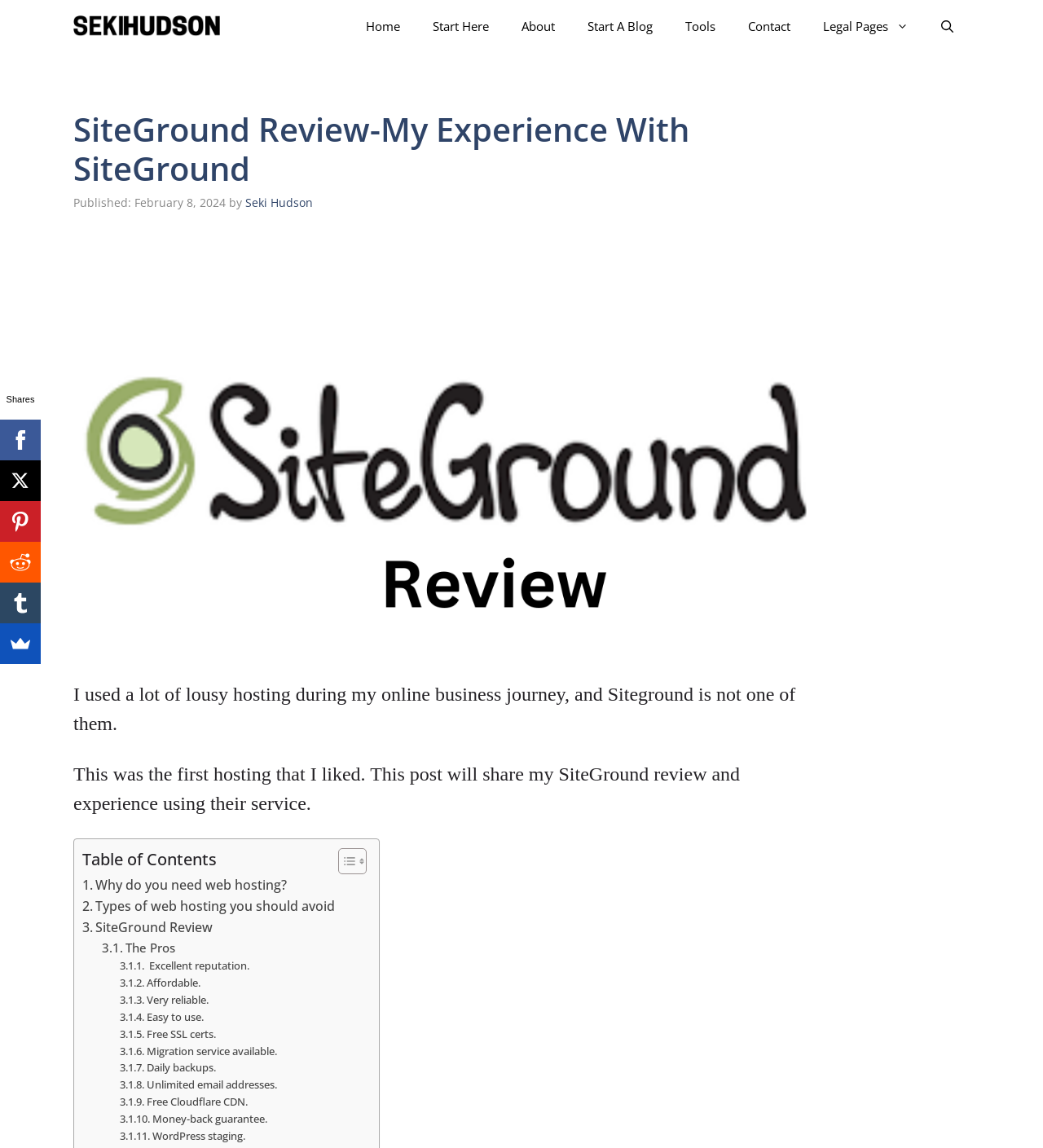Please identify the bounding box coordinates of the area I need to click to accomplish the following instruction: "Click on the 'Home' link".

[0.335, 0.0, 0.399, 0.046]